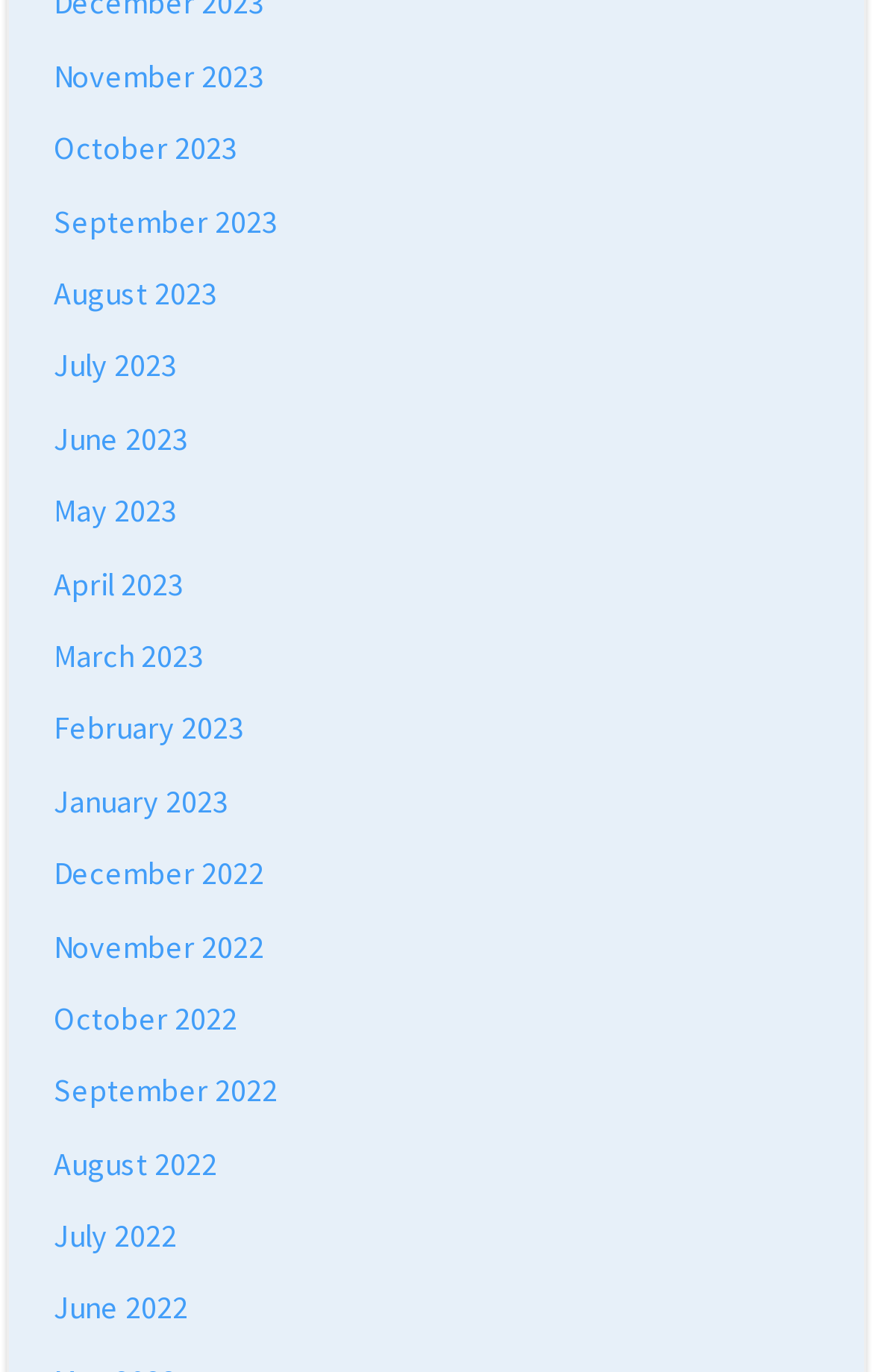Please give the bounding box coordinates of the area that should be clicked to fulfill the following instruction: "view October 2022". The coordinates should be in the format of four float numbers from 0 to 1, i.e., [left, top, right, bottom].

[0.062, 0.727, 0.272, 0.757]